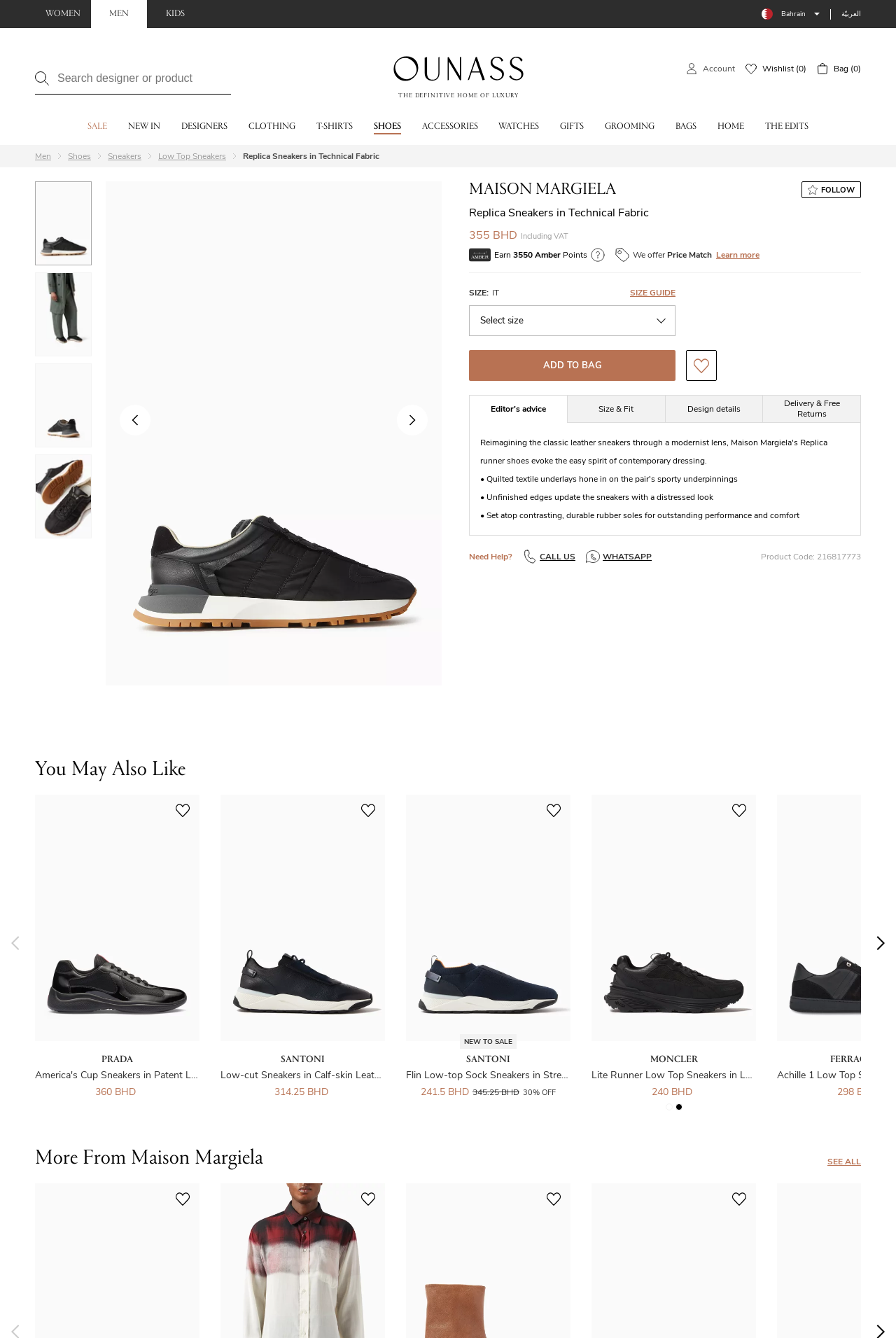Offer a meticulous description of the webpage's structure and content.

This webpage is an e-commerce product page for Maison Margiela Black Replica Sneakers in Technical Fabric for men. At the top, there is a navigation menu with links to different sections of the website, including "WOMEN", "MEN", "KIDS", and a country selection dropdown. Next to the navigation menu, there is a language selection link and a search bar.

Below the navigation menu, there is a horizontal menu bar with various categories, including "SALE", "NEW IN", "DESIGNERS", "CLOTHING", "T-SHIRTS", "SHOES", "ACCESSORIES", "WATCHES", "GIFTS", "GROOMING", "BAGS", "HOME", and "THE EDITS".

Under the menu bar, there is a breadcrumb navigation showing the product's category hierarchy, which is "Men" > "Shoes" > "Sneakers" > "Low Top Sneakers" > "Replica Sneakers in Technical Fabric".

The main product image gallery is displayed on the left side of the page, with four thumbnail images below it. Users can navigate through the images by clicking on the thumbnails or using the "Previous Image" and "Next Image" buttons.

On the right side of the page, there is a product information section, which includes the product name, price, and a brief description. There is also a "FOLLOW" button to follow the designer, Maison Margiela.

Below the product information, there are additional details, including the price, VAT information, and a rewards program section, which explains how to earn points. There is also a "Price Match" section with a link to learn more about the price match policy.

At the bottom of the page, there is a horizontal separator line, which separates the product information from the rest of the page content.